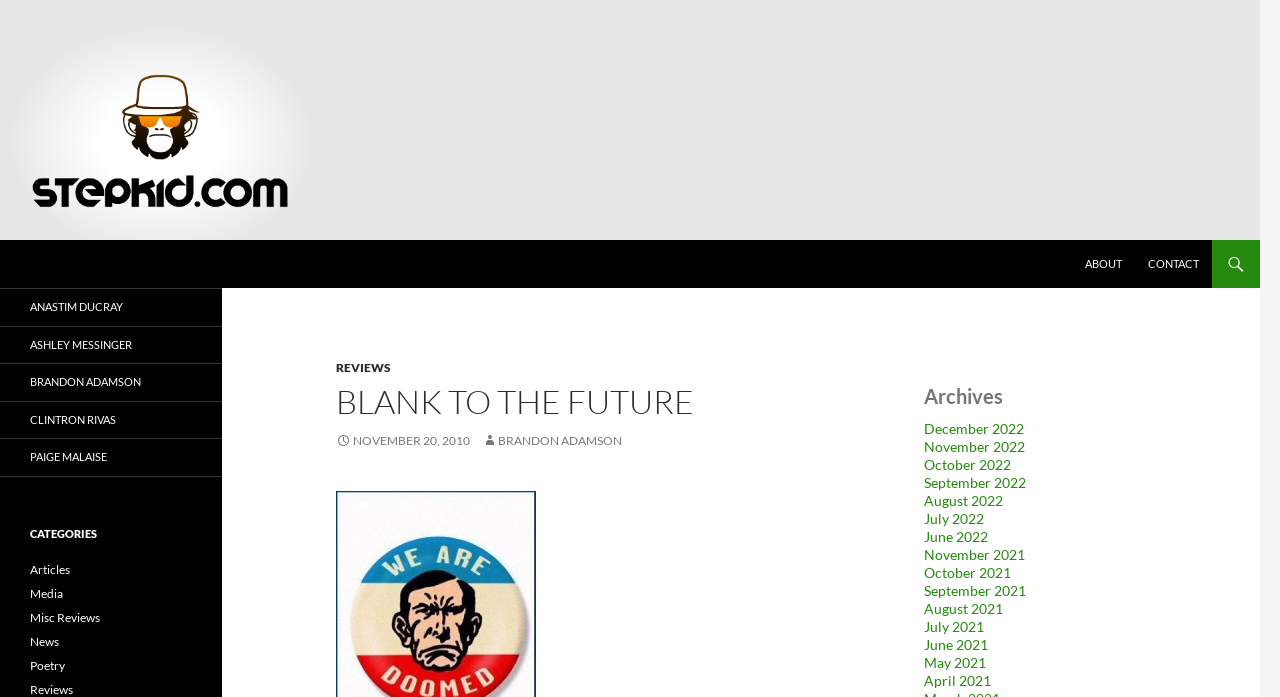Please find and report the bounding box coordinates of the element to click in order to perform the following action: "read the ABOUT page". The coordinates should be expressed as four float numbers between 0 and 1, in the format [left, top, right, bottom].

[0.838, 0.344, 0.886, 0.413]